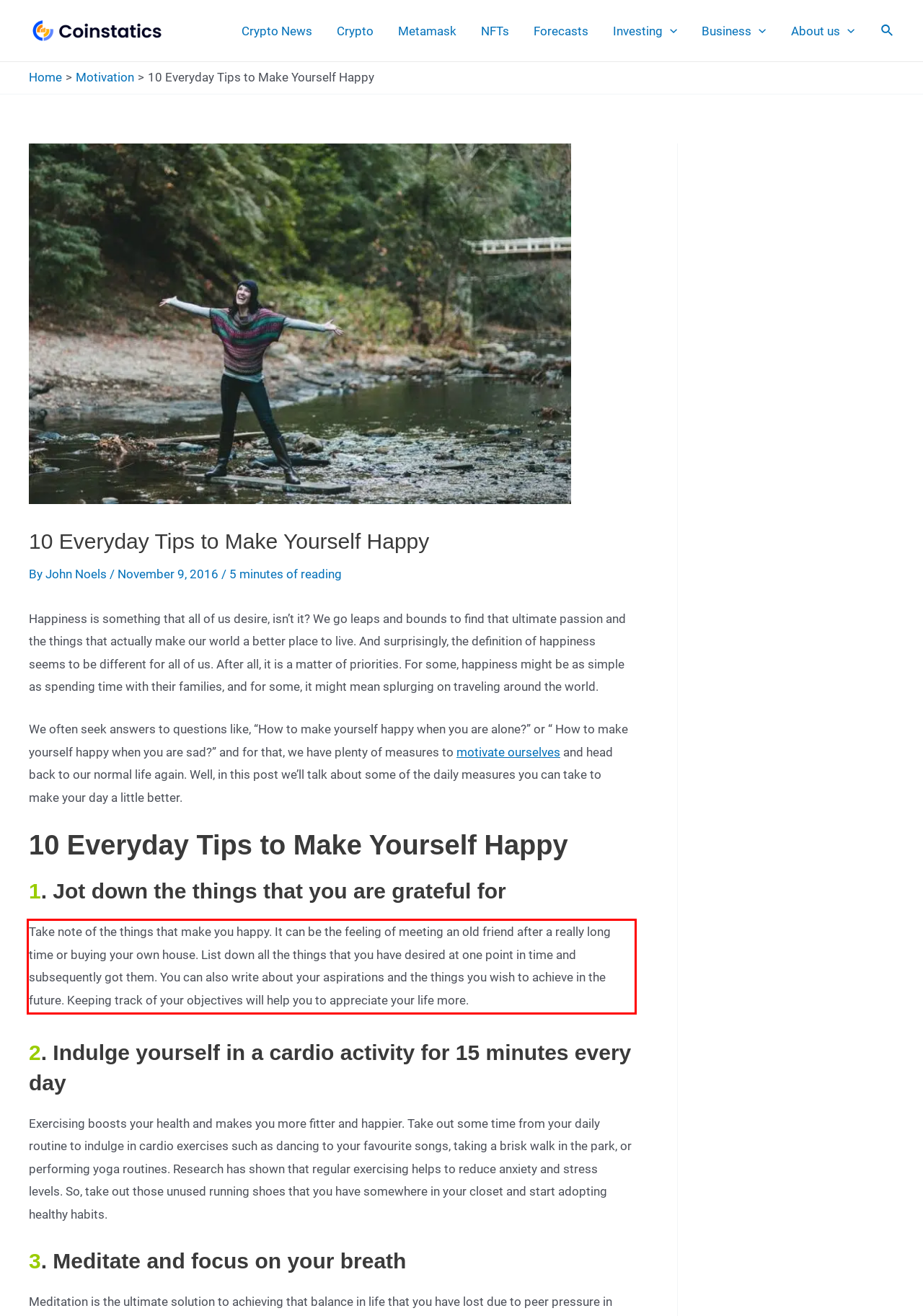Examine the webpage screenshot, find the red bounding box, and extract the text content within this marked area.

Take note of the things that make you happy. It can be the feeling of meeting an old friend after a really long time or buying your own house. List down all the things that you have desired at one point in time and subsequently got them. You can also write about your aspirations and the things you wish to achieve in the future. Keeping track of your objectives will help you to appreciate your life more.